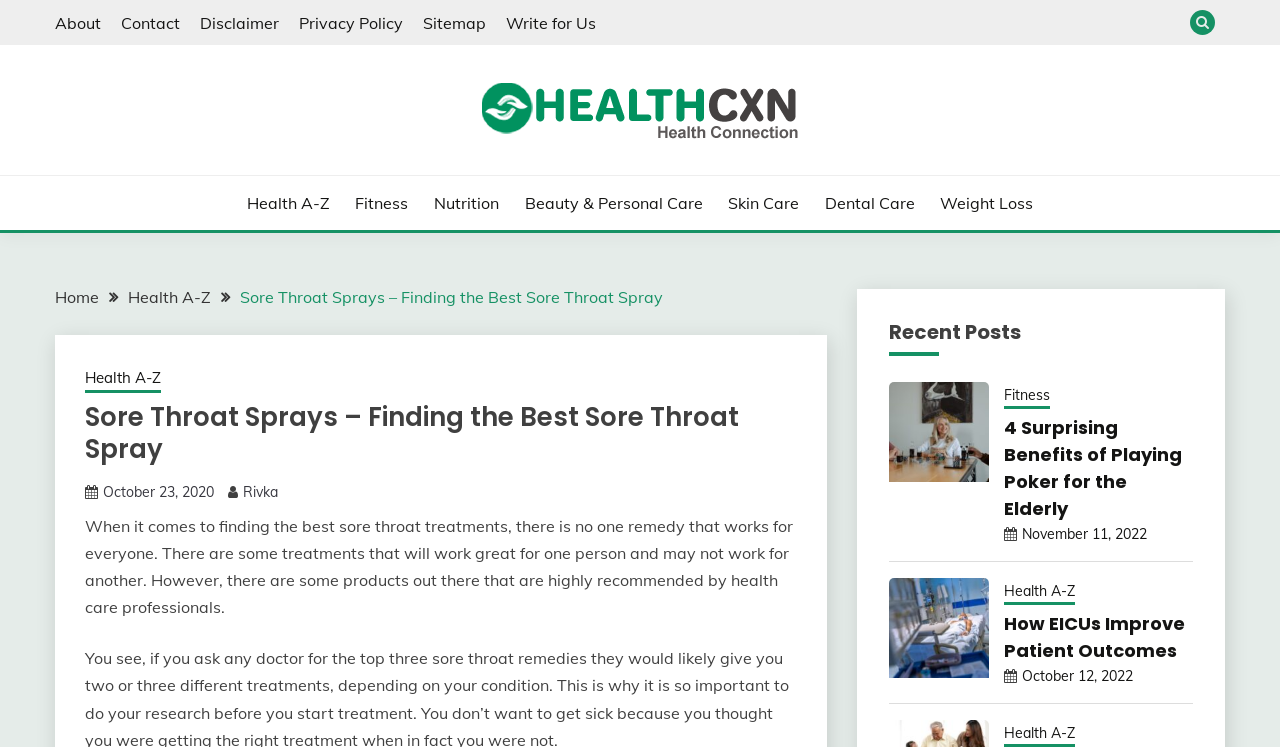Could you provide the bounding box coordinates for the portion of the screen to click to complete this instruction: "Click the 'About' link"?

[0.043, 0.017, 0.079, 0.044]